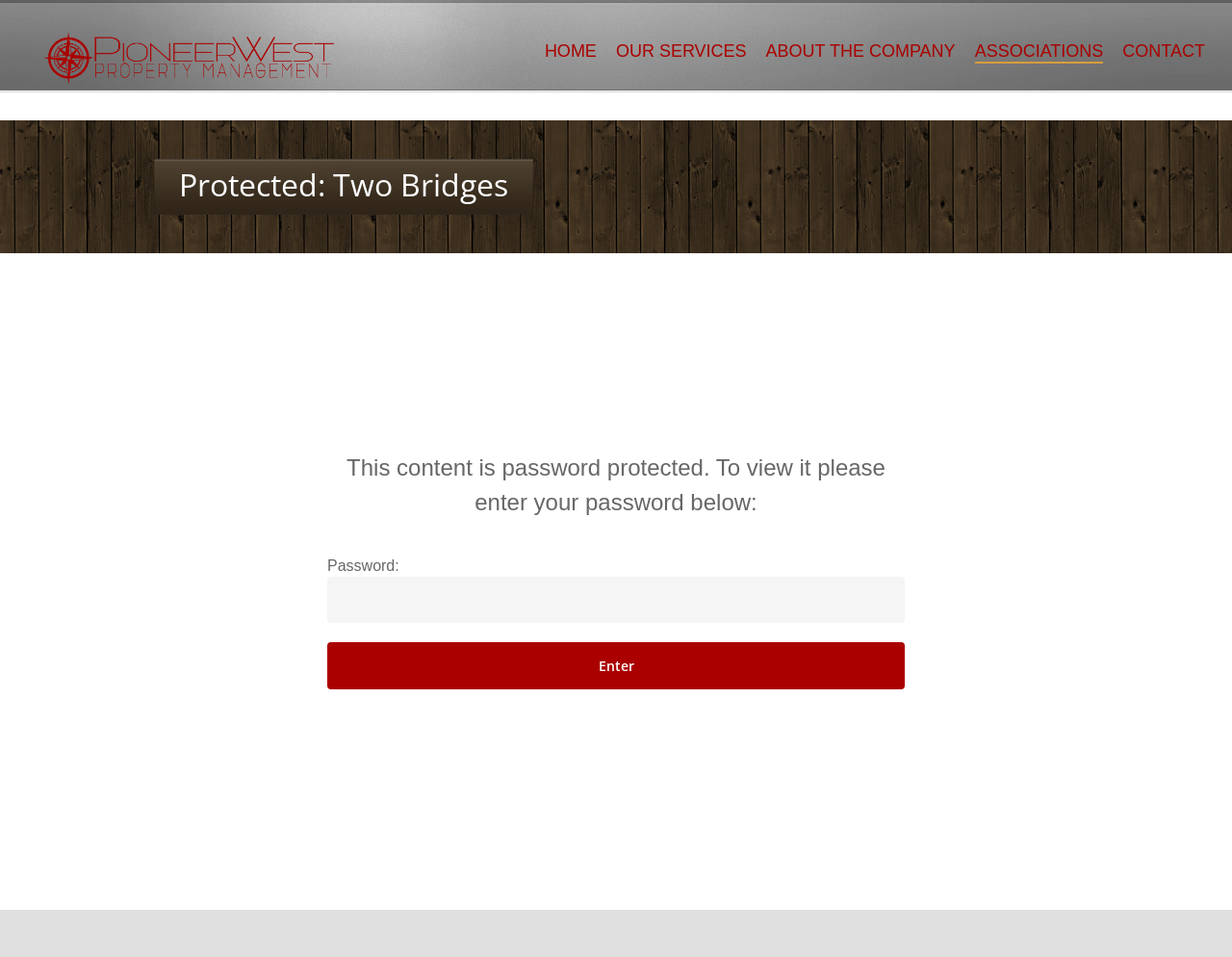Please provide the bounding box coordinates for the UI element as described: "parent_node: Password: name="Submit" value="Enter"". The coordinates must be four floats between 0 and 1, represented as [left, top, right, bottom].

[0.266, 0.671, 0.734, 0.72]